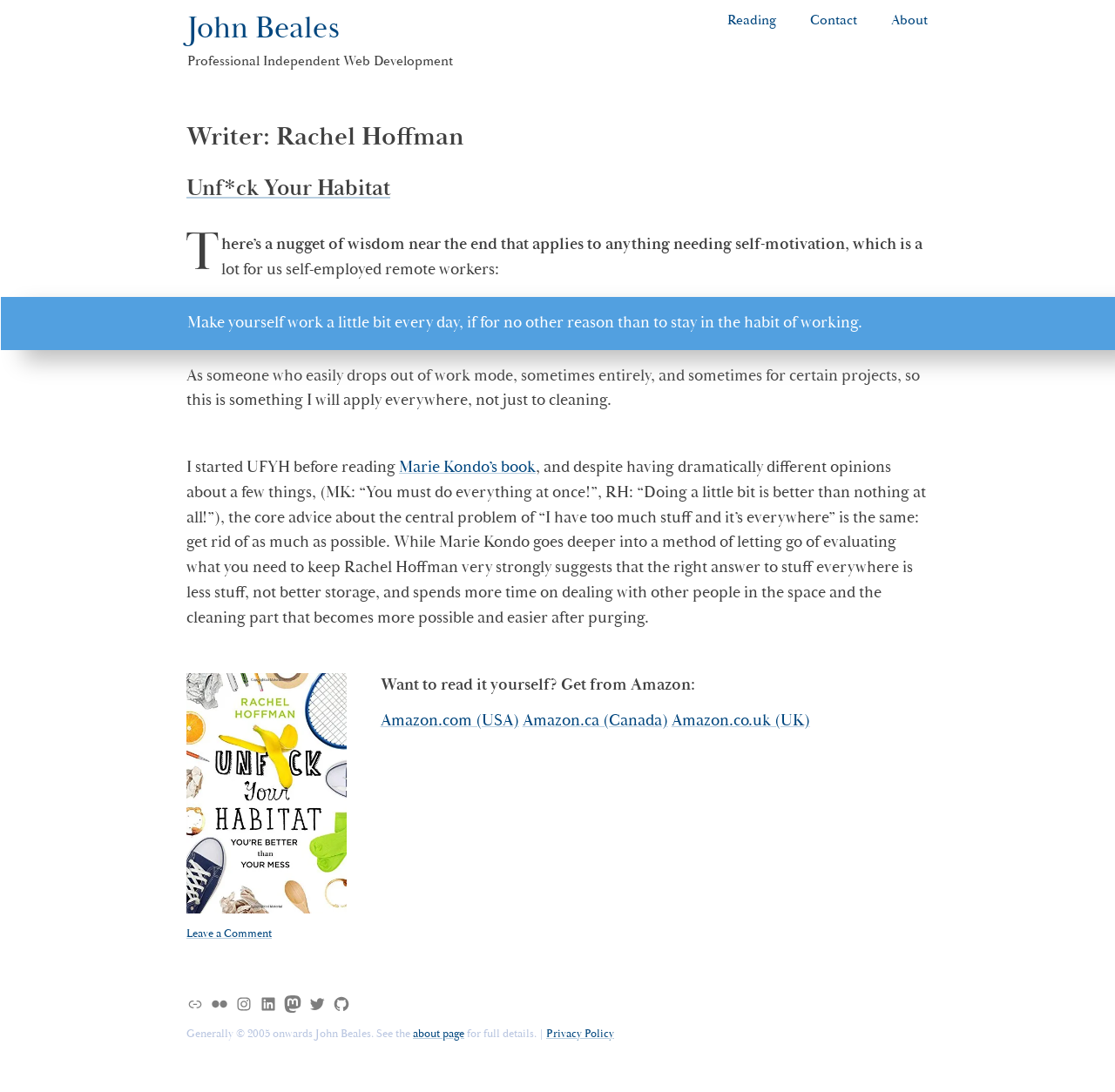What is the title of the book reviewed?
Give a single word or phrase as your answer by examining the image.

Unf*ck Your Habitat